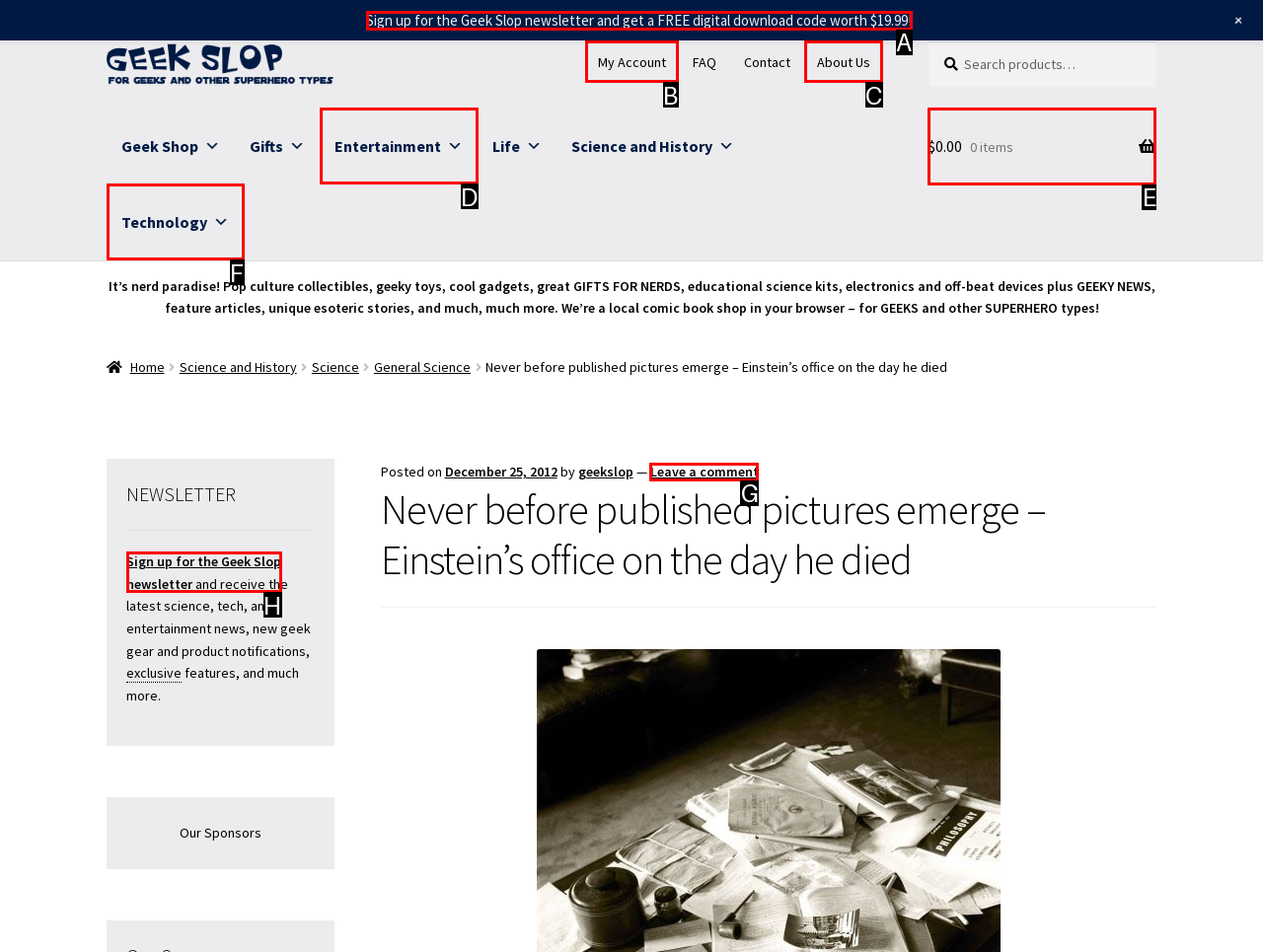Tell me which one HTML element you should click to complete the following task: Go to My Account
Answer with the option's letter from the given choices directly.

B